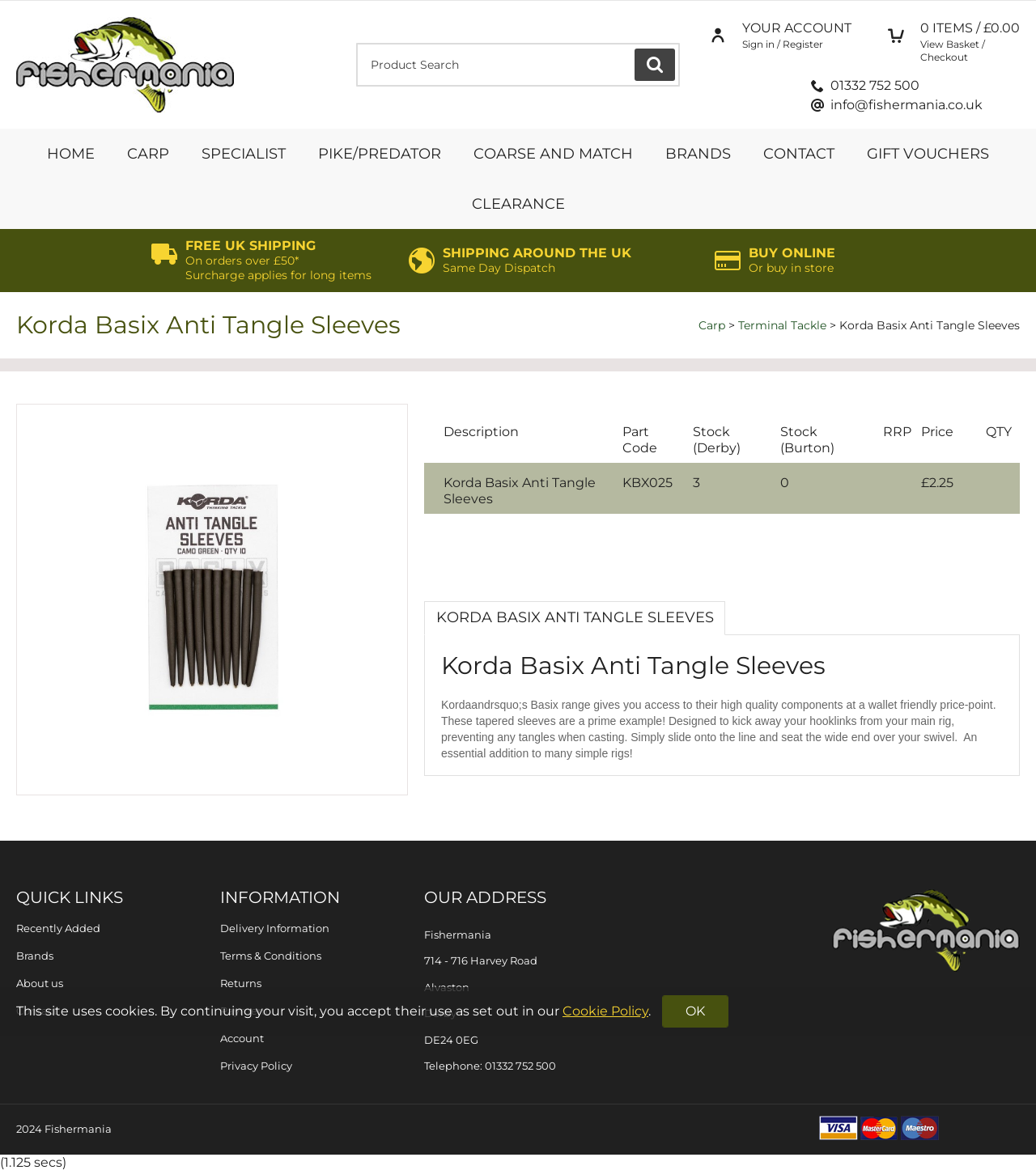Identify the bounding box of the UI element described as follows: "Research Request form". Provide the coordinates as four float numbers in the range of 0 to 1 [left, top, right, bottom].

None